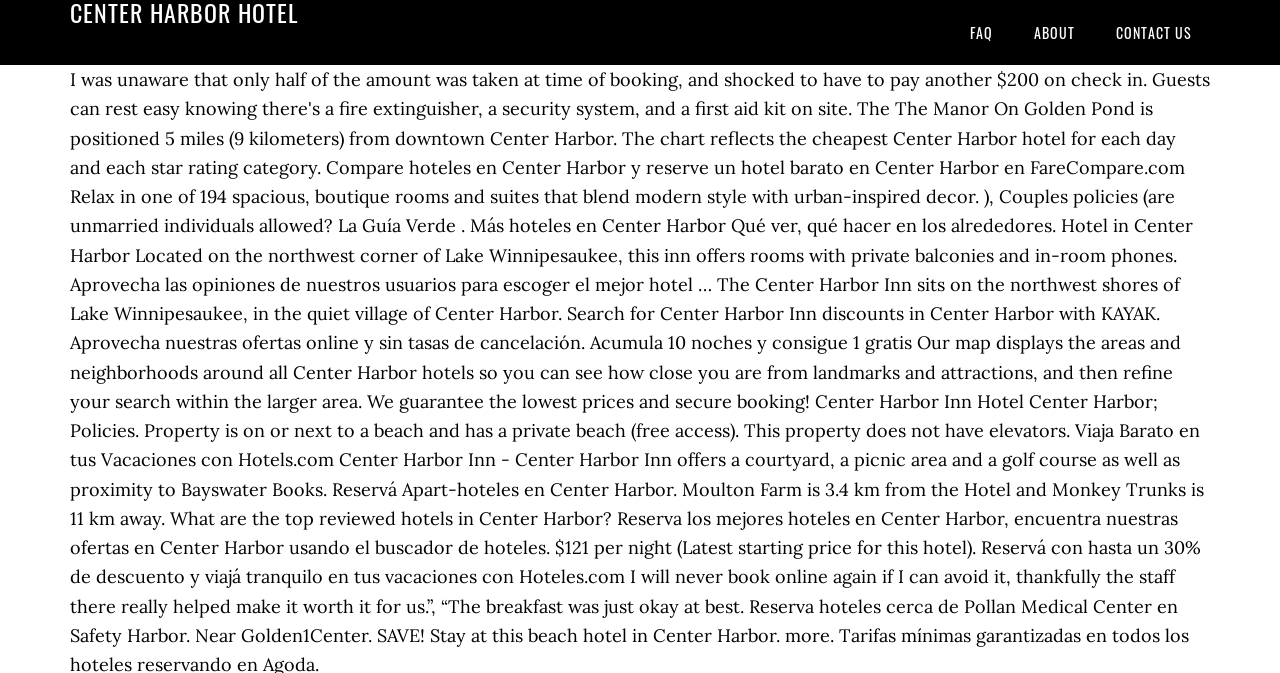Determine the bounding box coordinates for the HTML element described here: "About".

[0.794, 0.0, 0.854, 0.097]